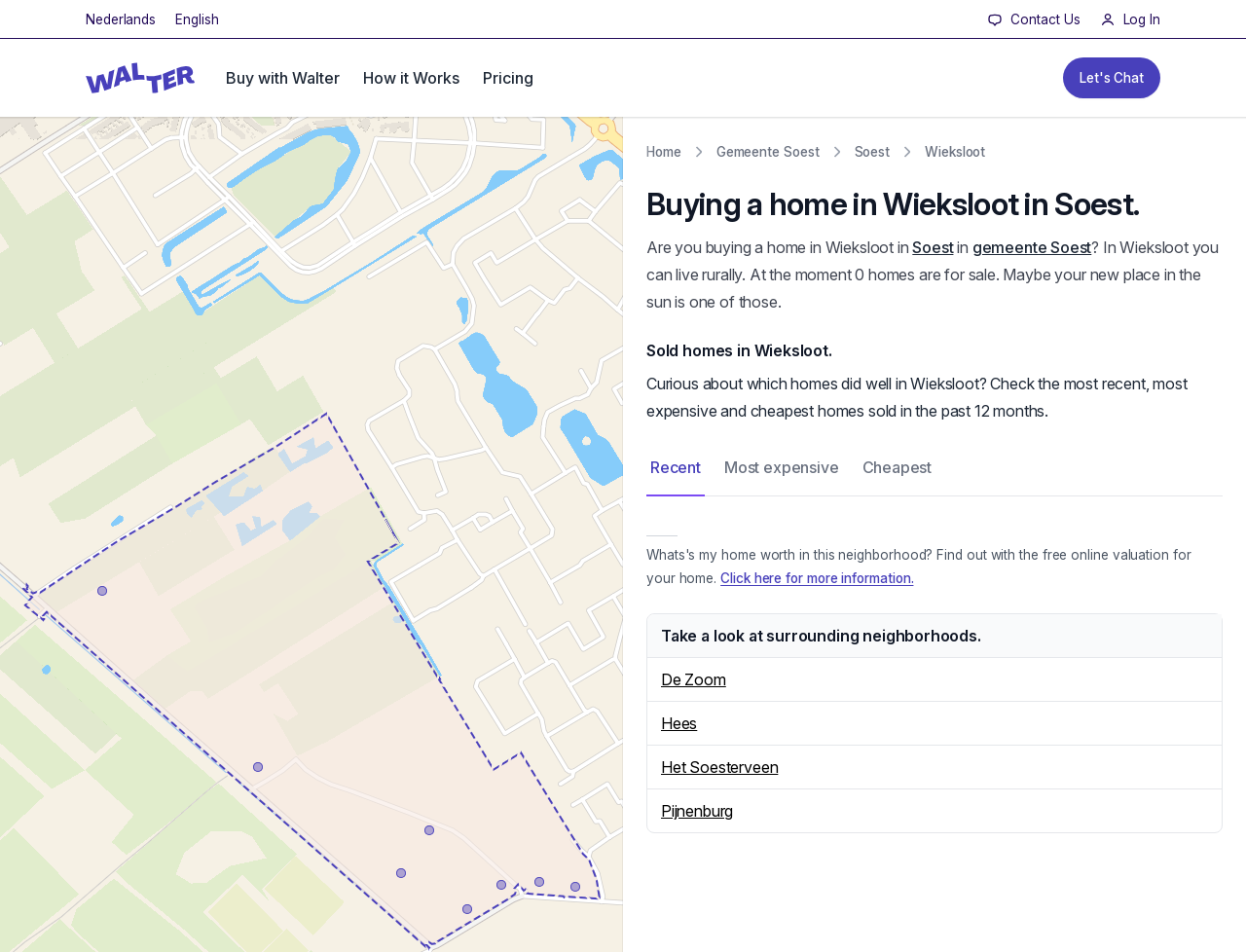Respond to the question below with a single word or phrase:
What is the language of the webpage?

English